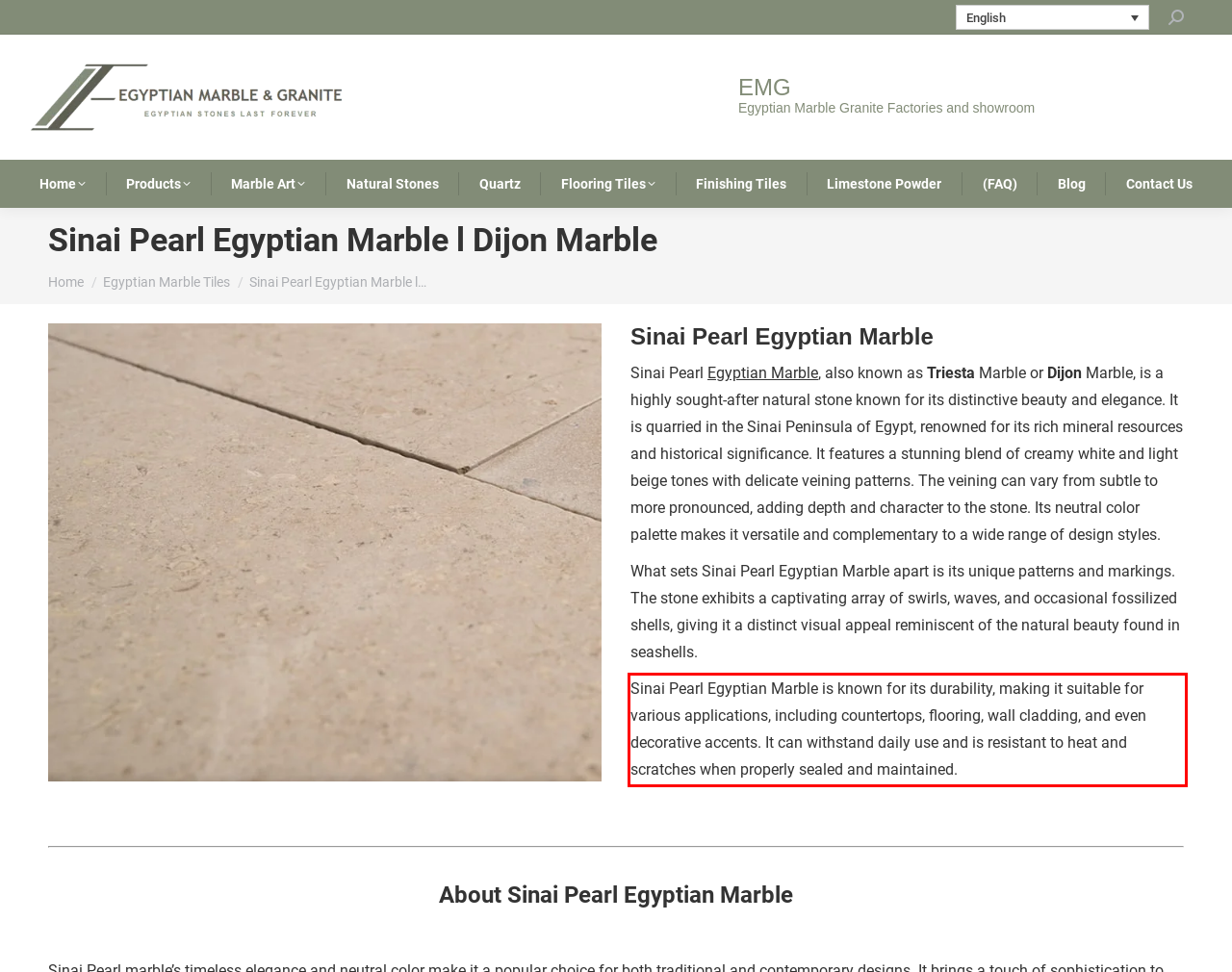Review the screenshot of the webpage and recognize the text inside the red rectangle bounding box. Provide the extracted text content.

Sinai Pearl Egyptian Marble is known for its durability, making it suitable for various applications, including countertops, flooring, wall cladding, and even decorative accents. It can withstand daily use and is resistant to heat and scratches when properly sealed and maintained.